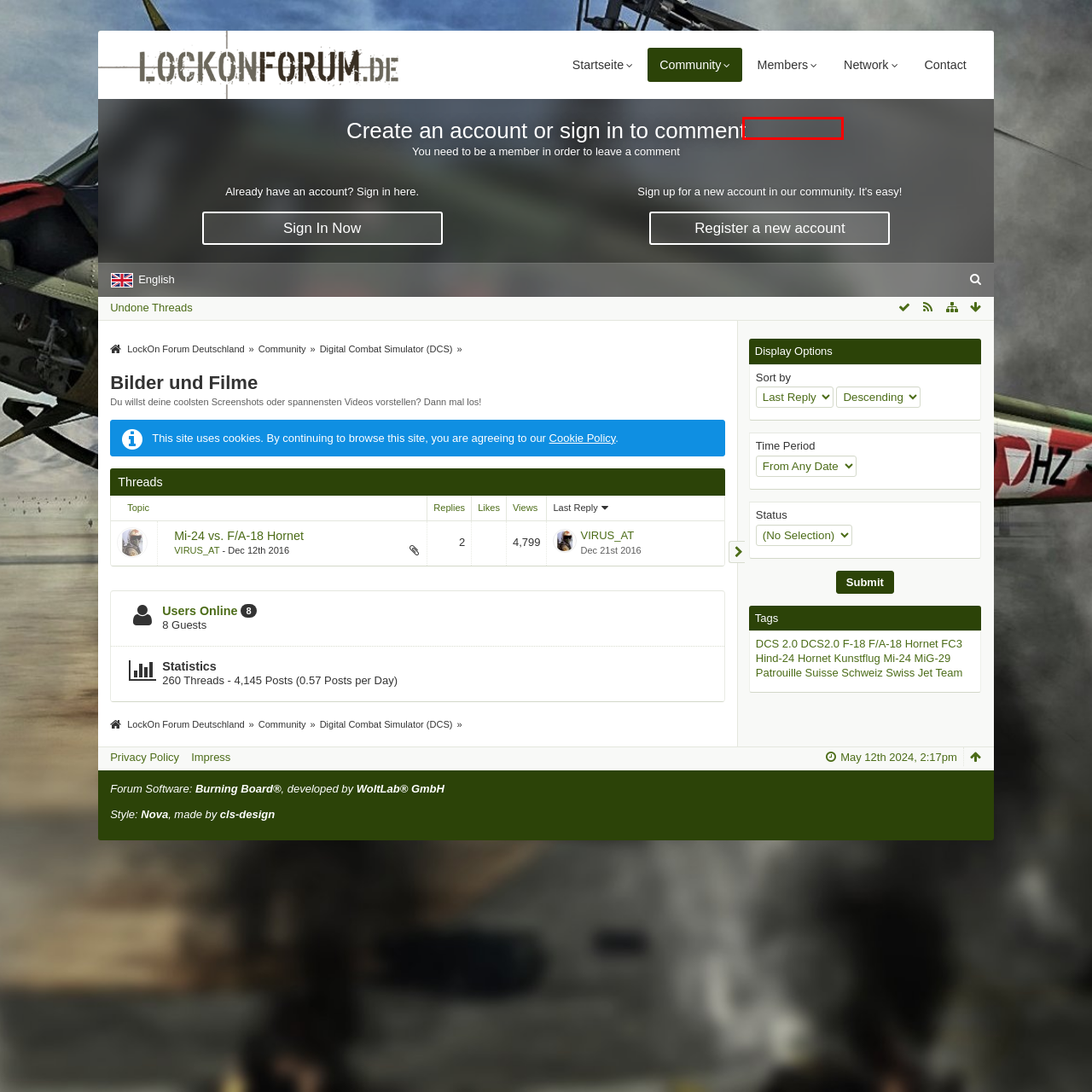You have a screenshot of a webpage with an element surrounded by a red bounding box. Choose the webpage description that best describes the new page after clicking the element inside the red bounding box. Here are the candidates:
A. Digital Combat Simulator (DCS) - LockOn Forum Deutschland
B. Benutzer online - LockOn Forum Deutschland
C. Nachrichten - LockOn Forum Deutschland
D. Community - LockOn Forum Deutschland
E. Team-Mitglieder - LockOn Forum Deutschland
F. VIRUS_AT - Mitglieder - LockOn Forum Deutschland
G. Kontakt - LockOn Forum Deutschland
H. Flusiboard

E